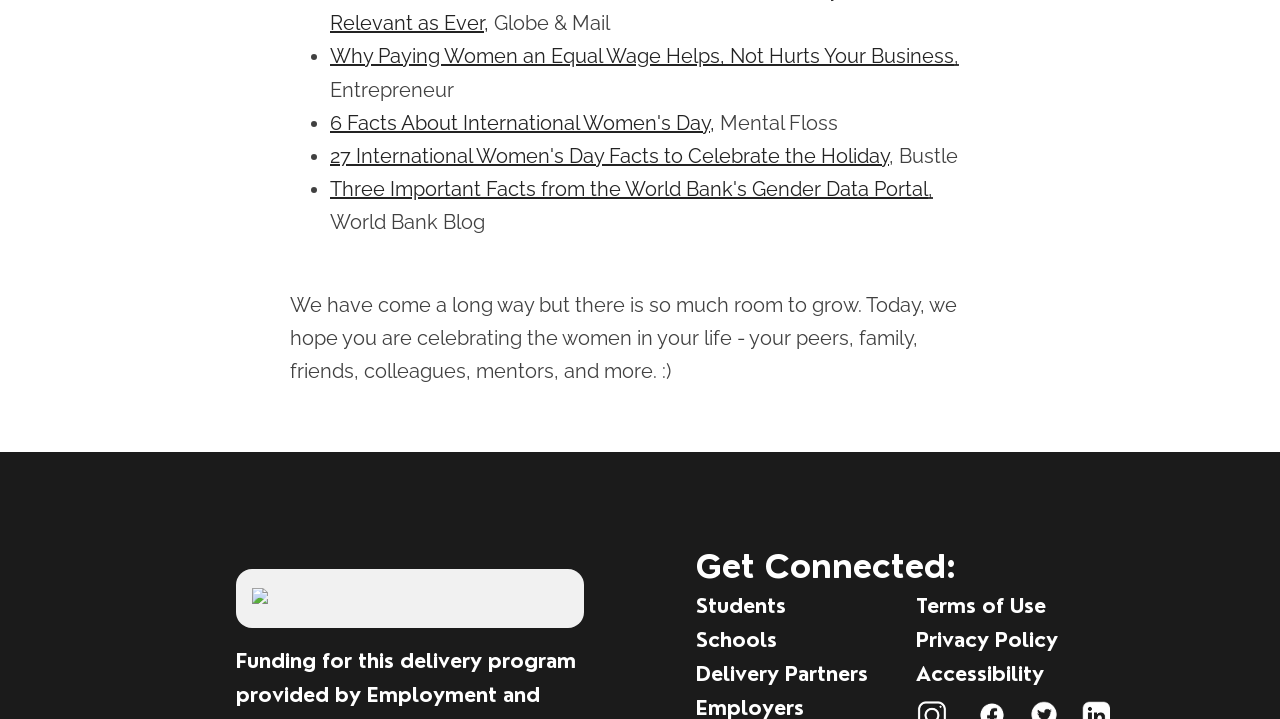Analyze the image and give a detailed response to the question:
What is the first publication mentioned?

The first publication mentioned is 'Globe & Mail' which is indicated by the StaticText element with the text 'Globe & Mail' at coordinates [0.382, 0.016, 0.477, 0.049]